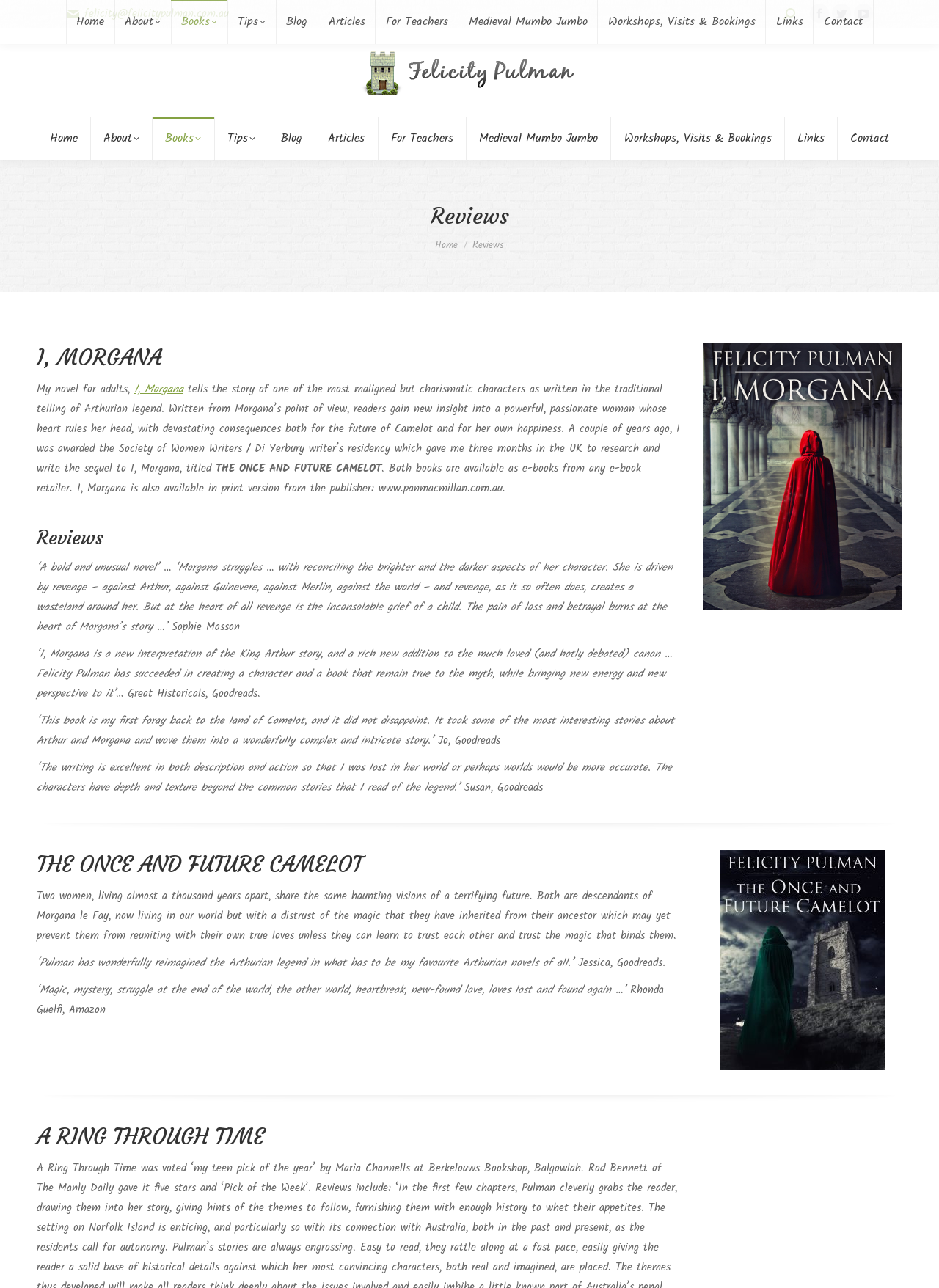Please mark the clickable region by giving the bounding box coordinates needed to complete this instruction: "Visit Felicity Pulman's Facebook page".

[0.862, 0.003, 0.883, 0.018]